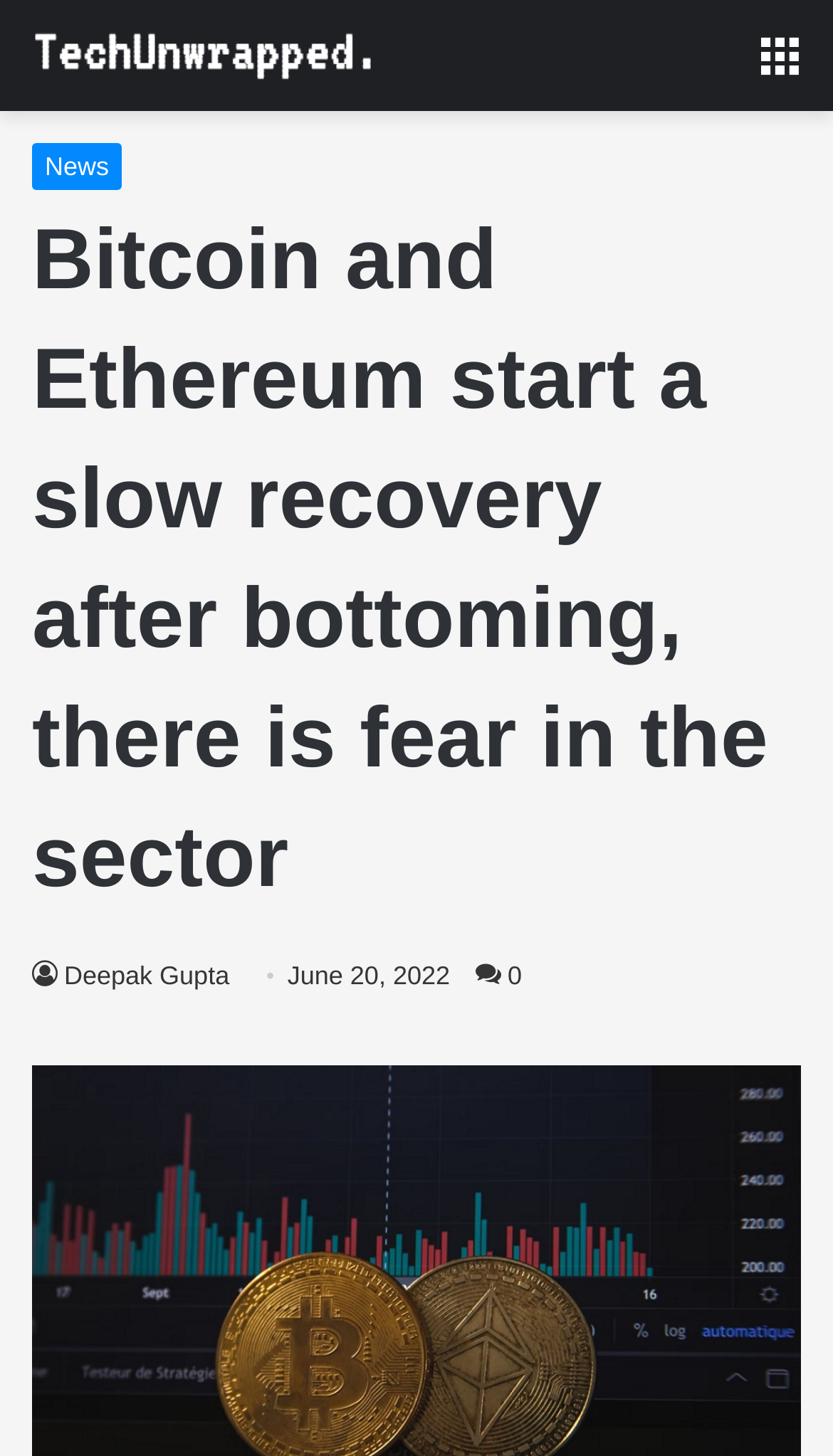Generate a thorough explanation of the webpage's elements.

The webpage appears to be a news article about Bitcoin and Ethereum's market performance. At the top of the page, there is a primary navigation section that spans the entire width of the page. Within this section, there is a logo image of "TechUnwrapped" on the left side, and a menu icon on the right side.

Below the navigation section, there is a link to the "News" section, which is positioned on the left side of the page. The main heading of the article, "Bitcoin and Ethereum start a slow recovery after bottoming, there is fear in the sector", is displayed prominently below the navigation section, taking up most of the page's width.

The article's author, "Deepak Gupta", and the publication date, "June 20, 2022", are displayed in a smaller font size below the main heading, with the author's name on the left side and the date on the right side.